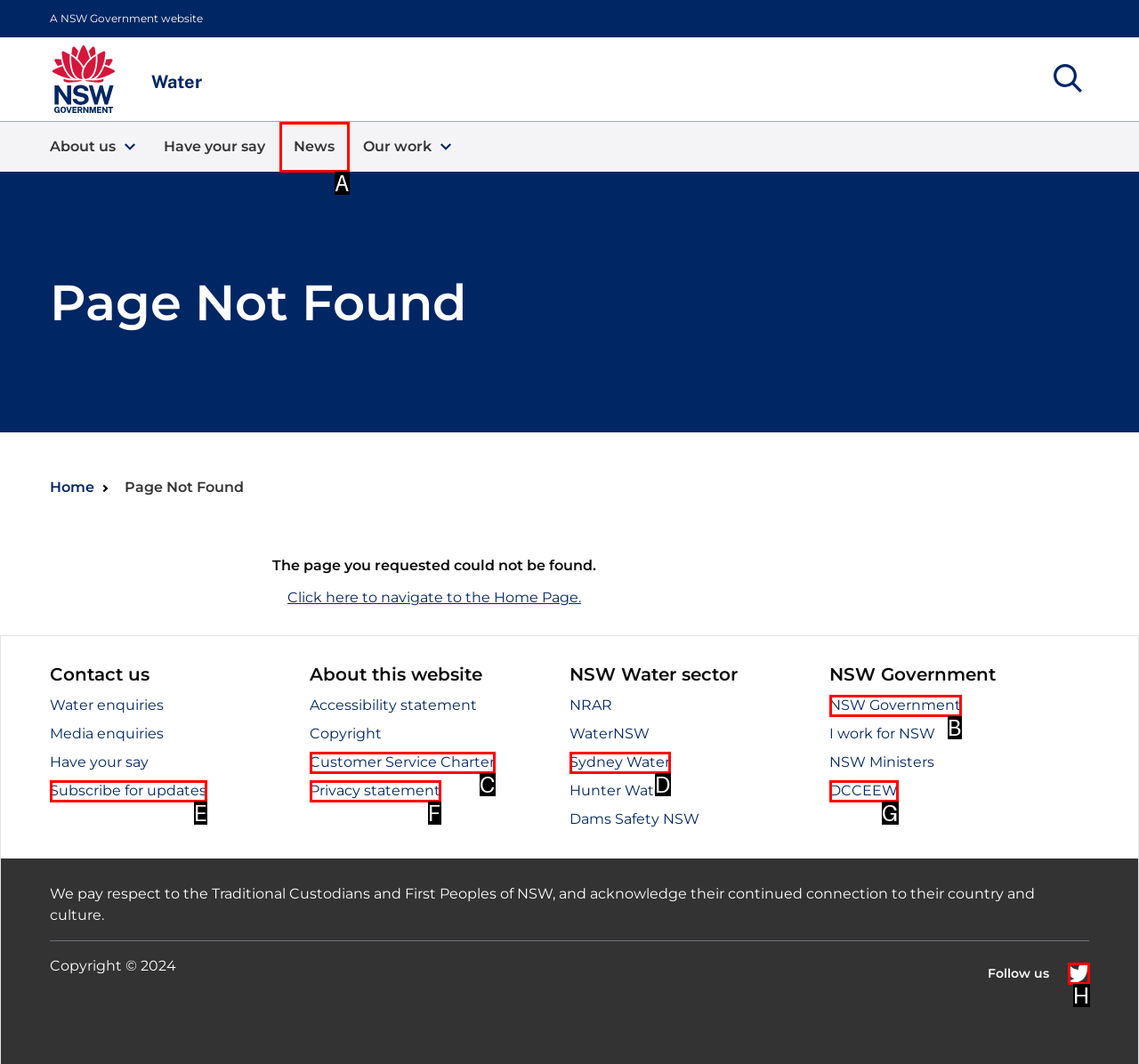Identify the UI element described as: Accept only essential cookies
Answer with the option's letter directly.

None